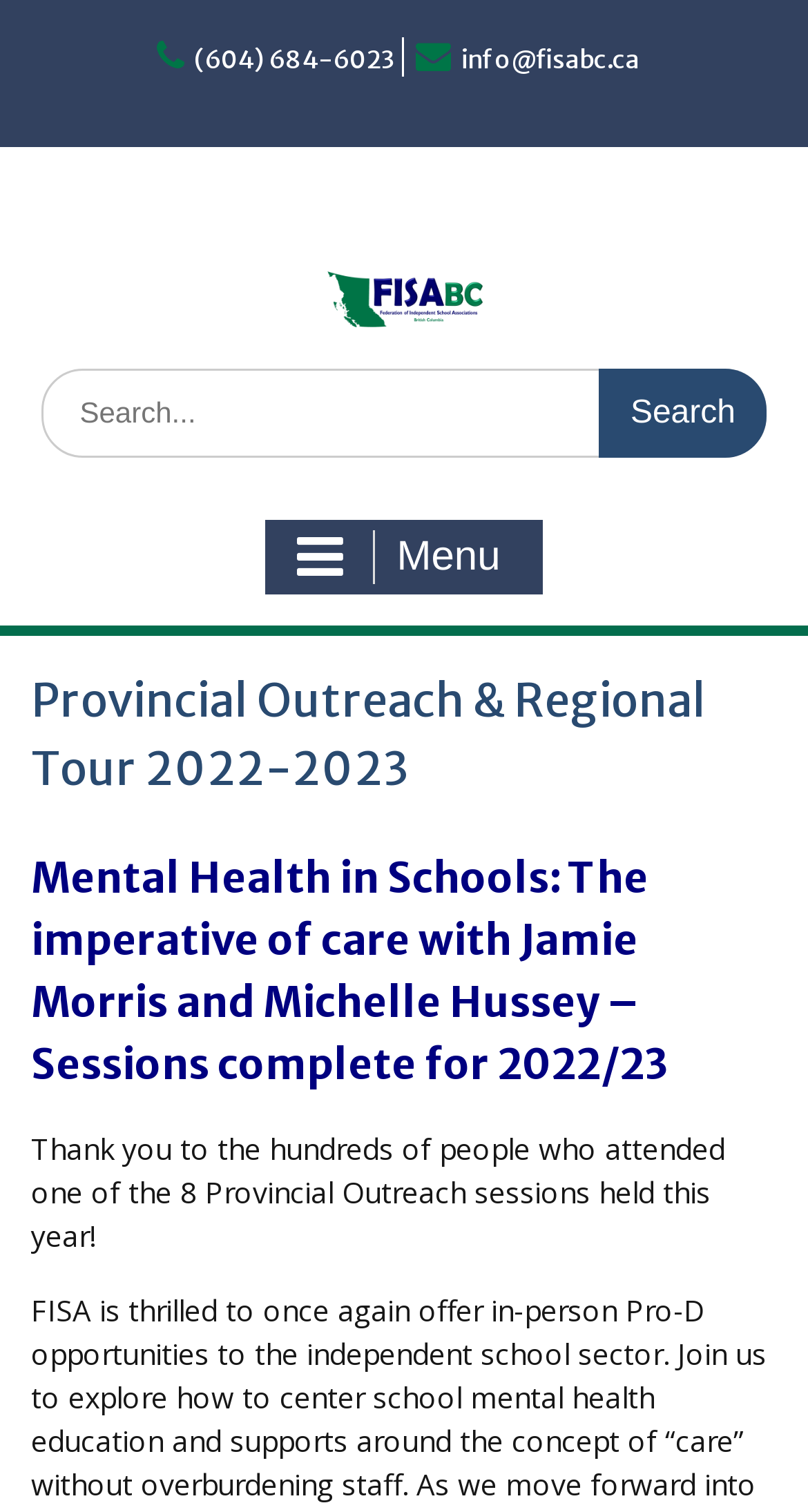What is the purpose of the button with a search icon?
Please give a detailed and elaborate answer to the question based on the image.

I found the button with a search icon by looking at the button element with the text 'Search' which has a bounding box coordinate of [0.742, 0.244, 0.949, 0.303]. This button is likely used to search for something on the webpage.